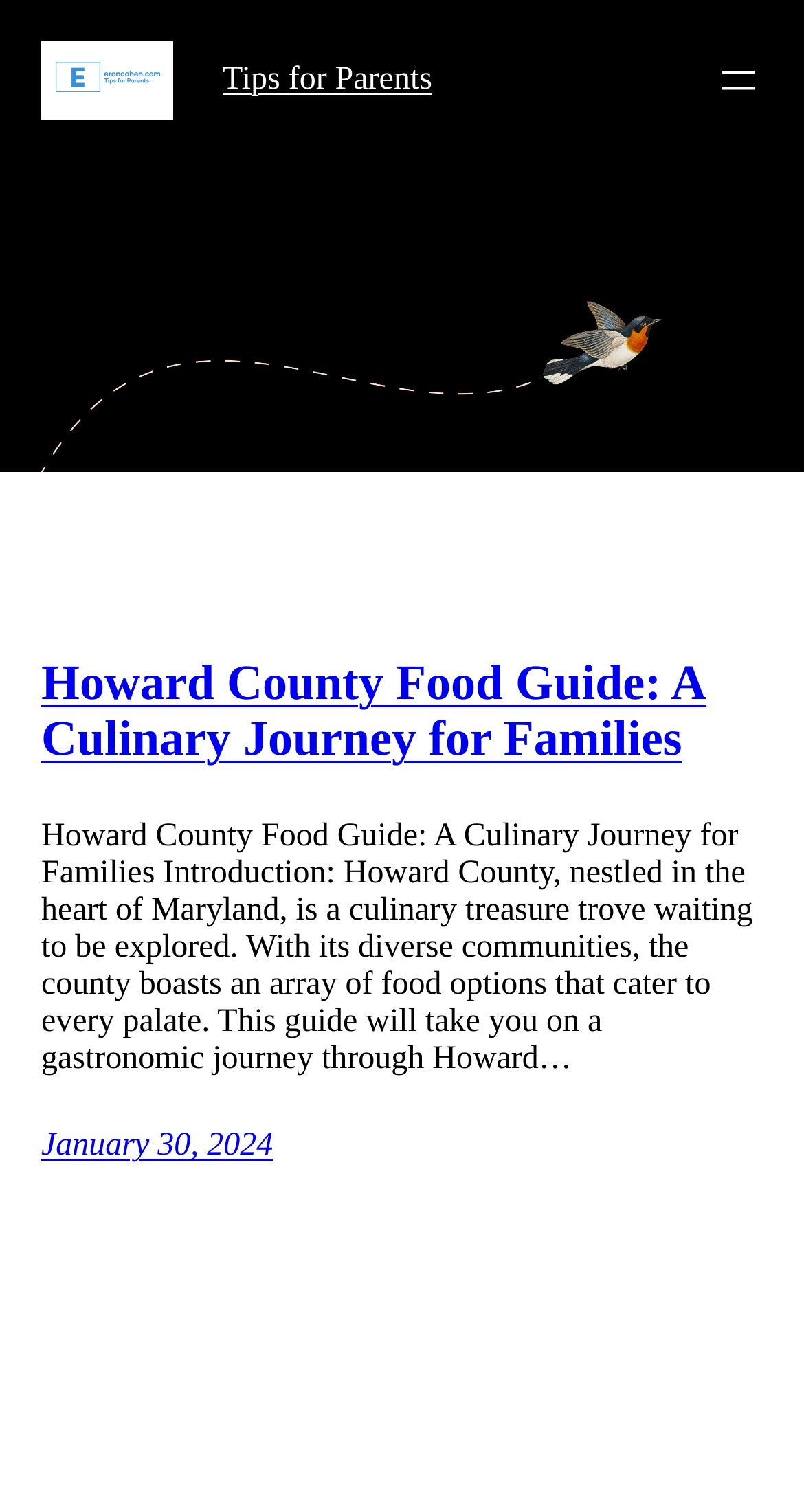Please find the bounding box for the UI element described by: "aria-label="Open menu"".

[0.887, 0.037, 0.949, 0.07]